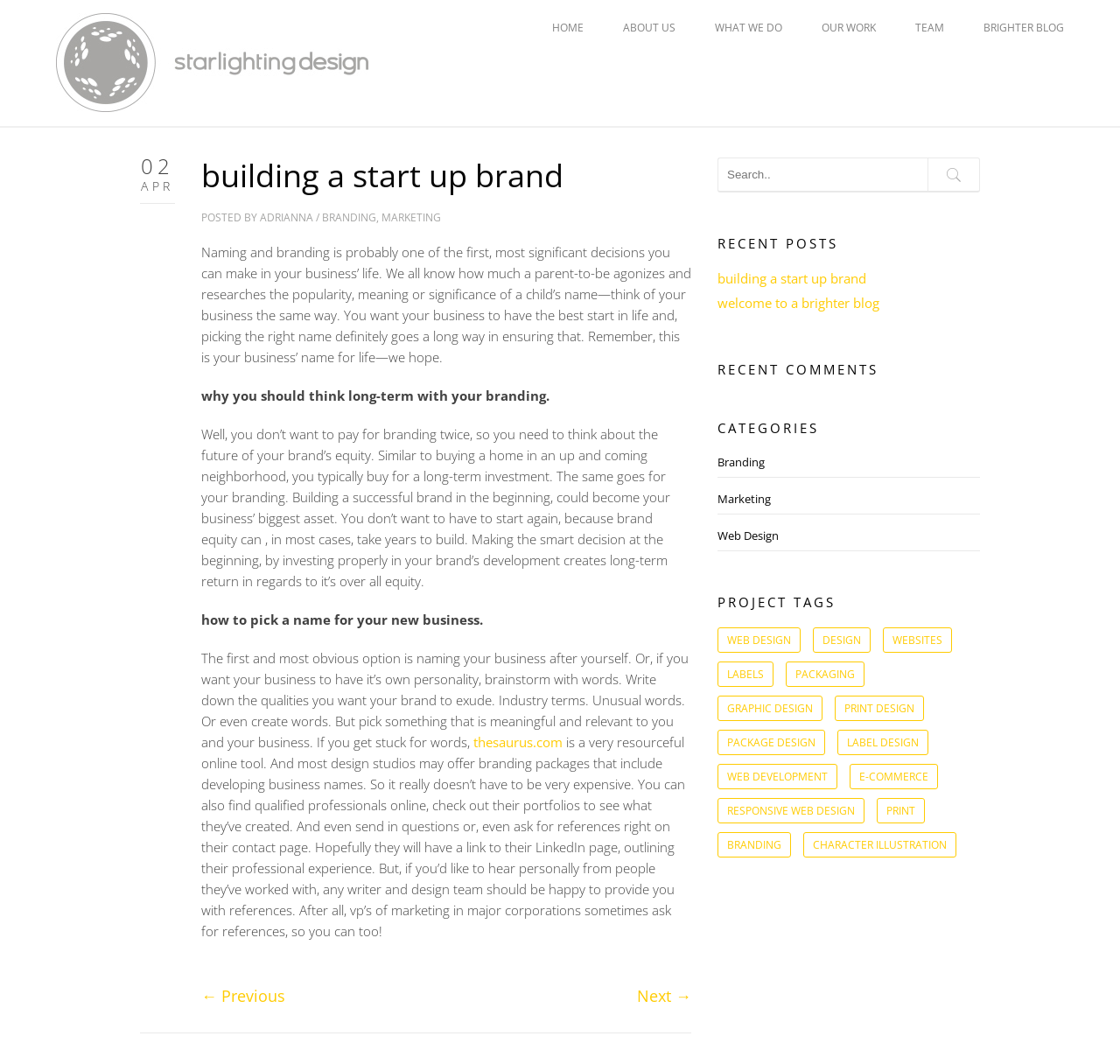Determine the bounding box coordinates for the clickable element required to fulfill the instruction: "Read more about Last Friends". Provide the coordinates as four float numbers between 0 and 1, i.e., [left, top, right, bottom].

None